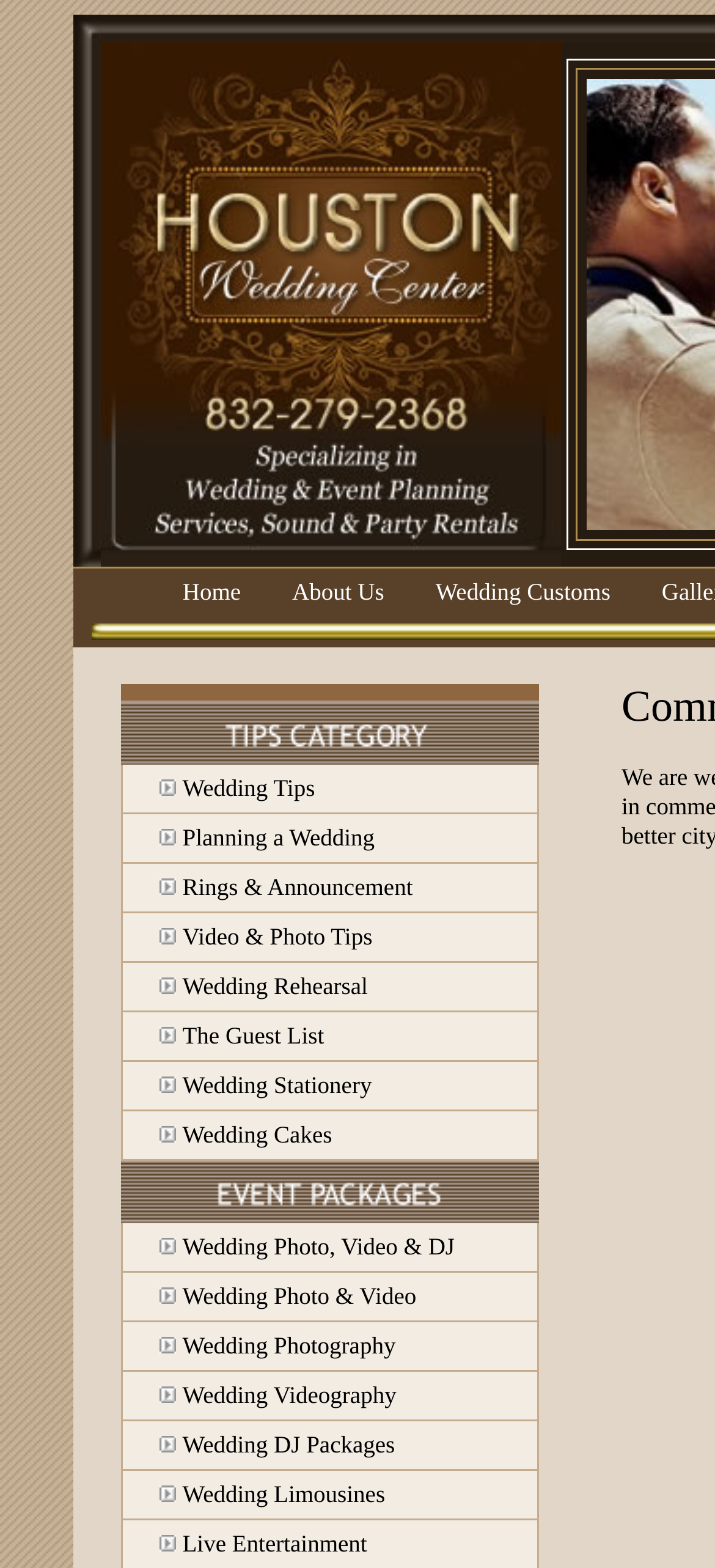Please specify the bounding box coordinates of the element that should be clicked to execute the given instruction: 'Read about Planning a Wedding'. Ensure the coordinates are four float numbers between 0 and 1, expressed as [left, top, right, bottom].

[0.255, 0.525, 0.524, 0.543]